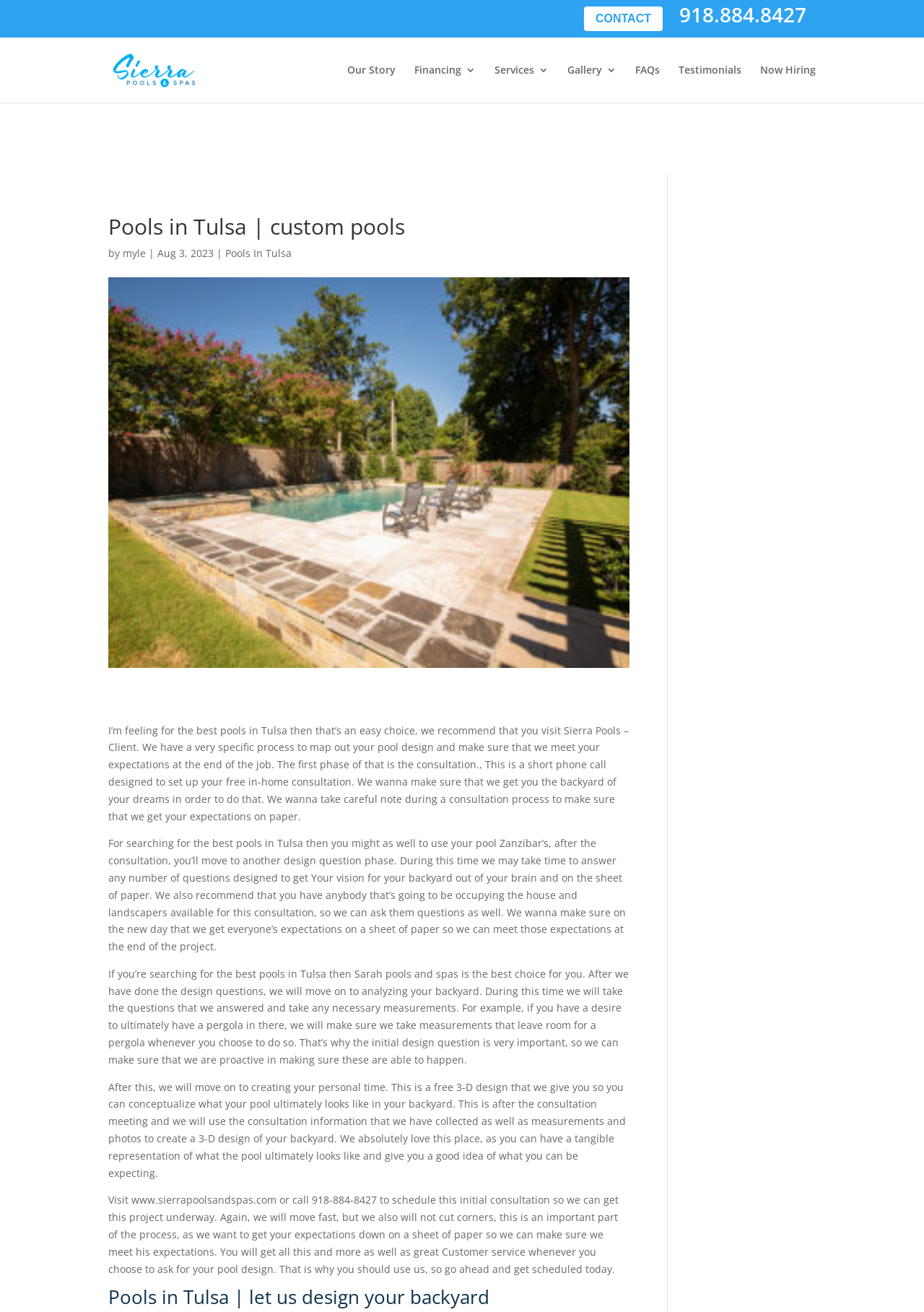Detail the various sections and features present on the webpage.

The webpage is about Sierra Pools, a company that designs and builds custom pools in Tulsa. At the top, there is a navigation menu with links to "CONTACT", "Sierra Pools", "Our Story", "Financing 3", "Services 3", "Gallery 3", "FAQs", "Testimonials", and "Now Hiring". The "Sierra Pools" link is accompanied by an image of the company's logo.

Below the navigation menu, there is a search bar that spans the entire width of the page. Underneath the search bar, there is a heading that reads "Pools in Tulsa | custom pools". To the right of the heading, there is a link to "myle" and a date "Aug 3, 2023". Below this, there is a large image that takes up most of the width of the page, with a caption "Pools In Tulsa".

The main content of the page is a series of paragraphs that describe the company's process for designing and building custom pools. The text explains that the company has a specific process to map out the pool design and meet the customer's expectations. The process starts with a consultation, followed by a design question phase, analyzing the backyard, and creating a 3-D design. The text also mentions that the company provides great customer service and encourages visitors to schedule a consultation.

At the bottom of the page, there is a call-to-action to visit the company's website or call a phone number to schedule a consultation.